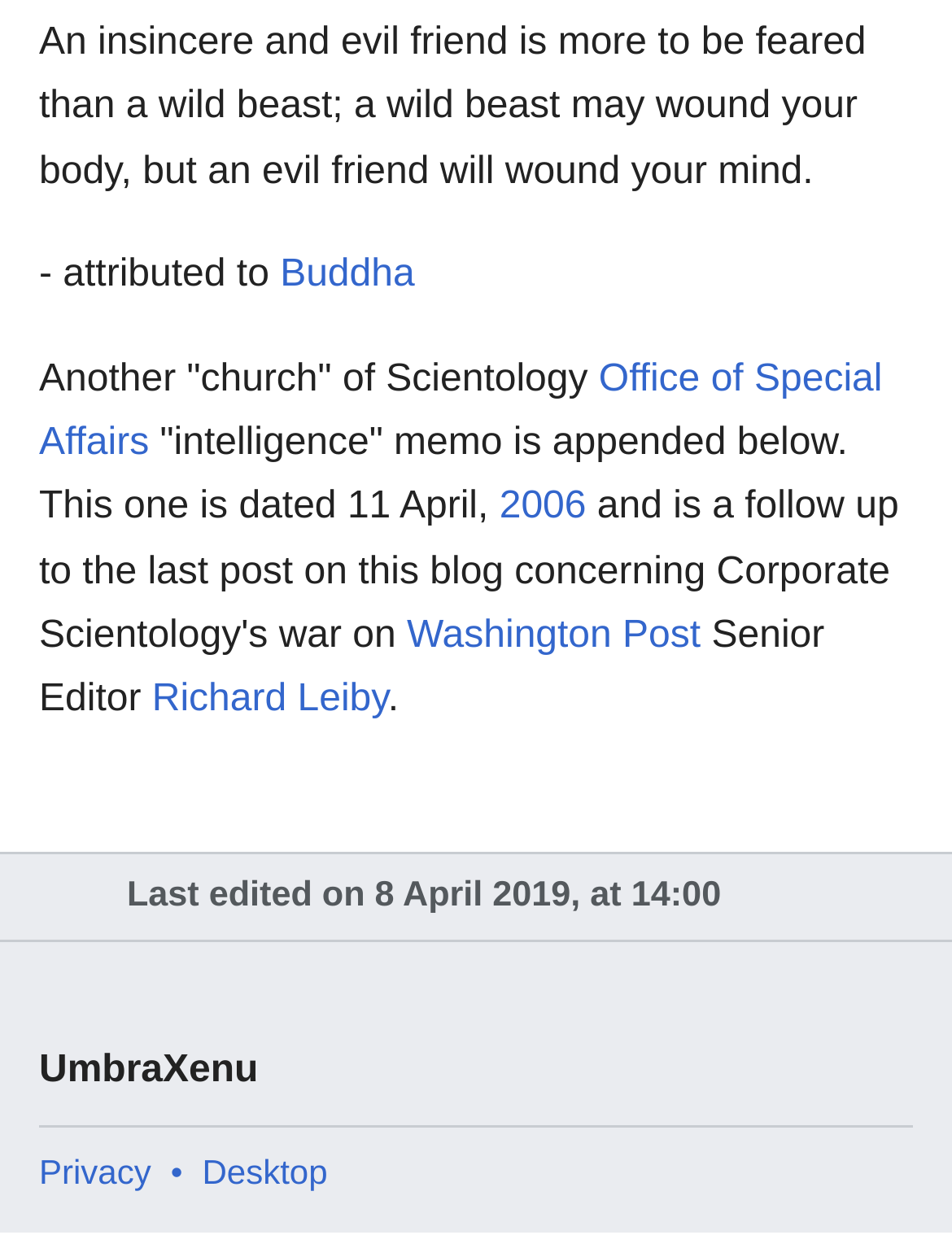Predict the bounding box of the UI element that fits this description: "2006".

[0.525, 0.394, 0.616, 0.427]